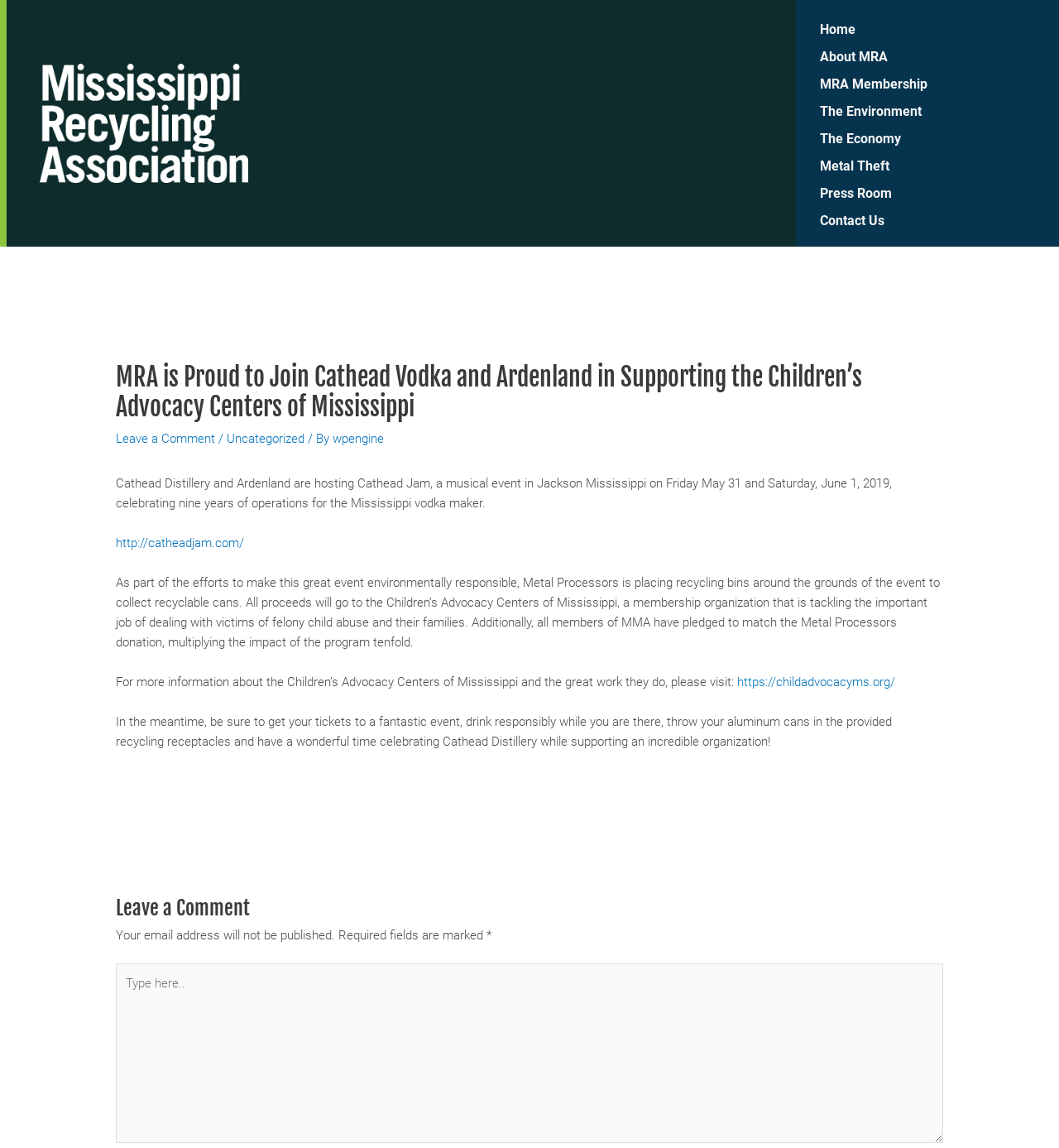Please examine the image and provide a detailed answer to the question: What is the purpose of the recycling bins?

The recycling bins are placed around the grounds of the event to collect recyclable cans, and all proceeds will go to the Children’s Advocacy Centers of Mississippi, as stated in the article.